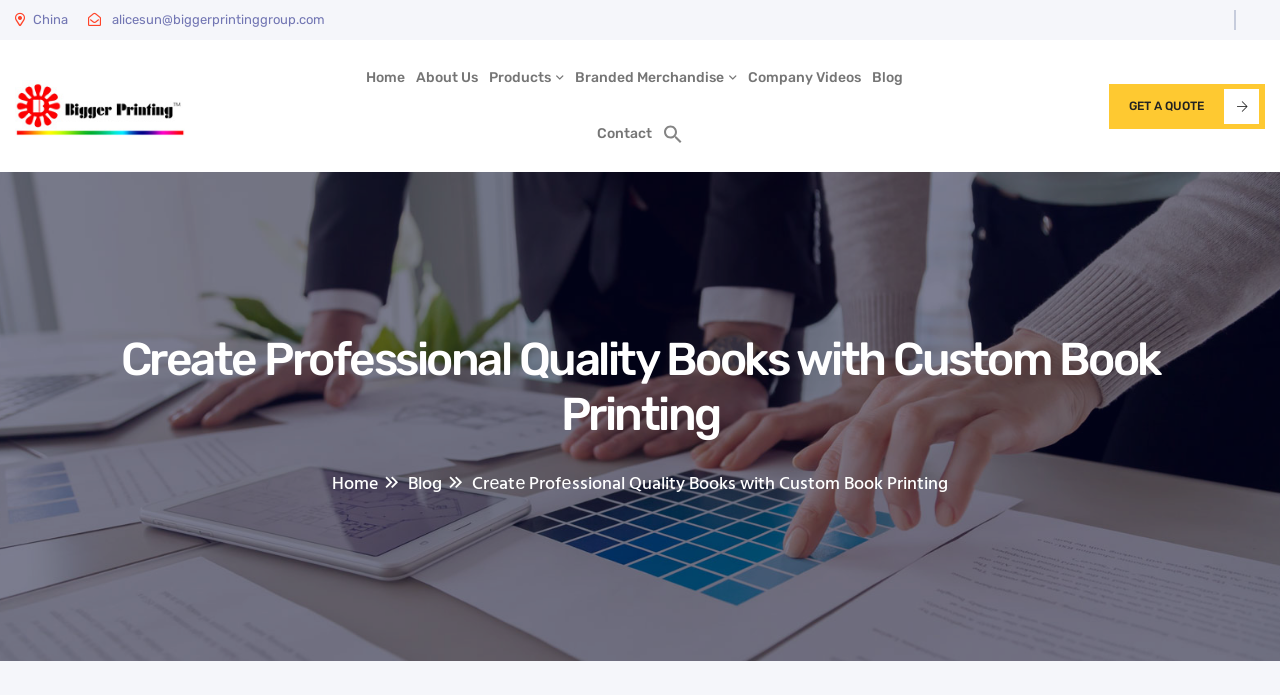Could you indicate the bounding box coordinates of the region to click in order to complete this instruction: "go to home page".

[0.286, 0.094, 0.316, 0.131]